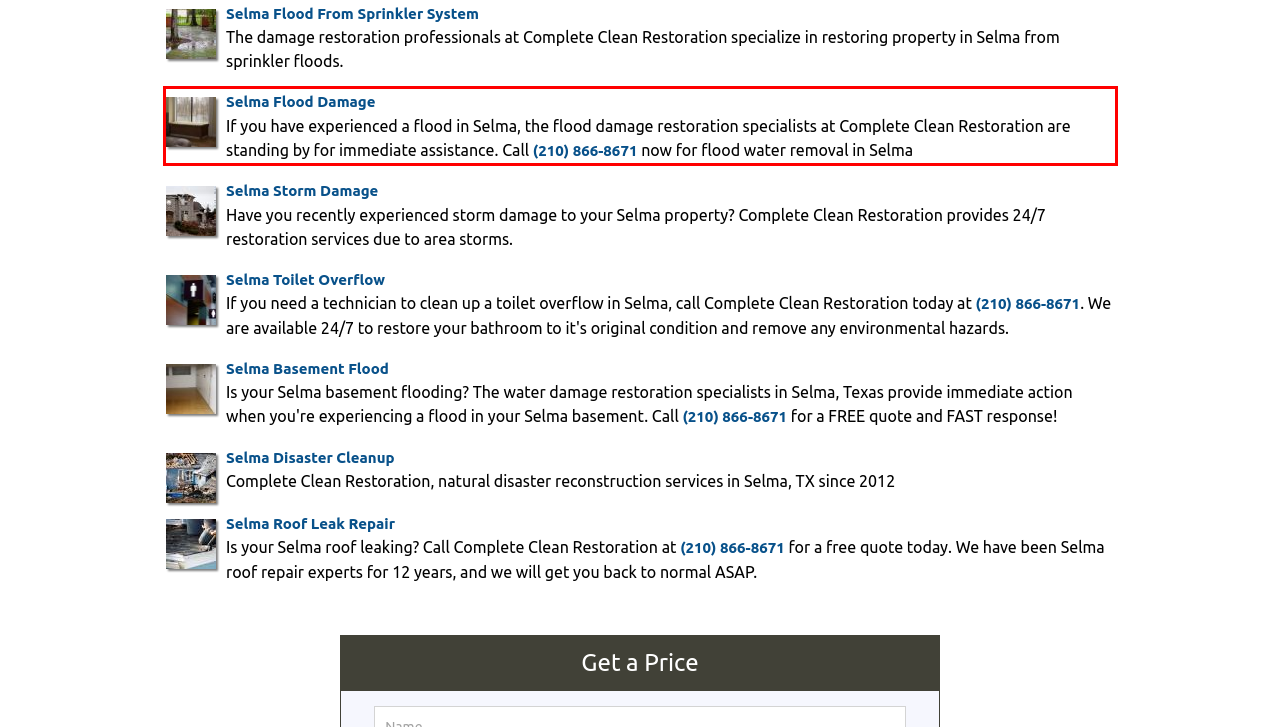Analyze the screenshot of a webpage where a red rectangle is bounding a UI element. Extract and generate the text content within this red bounding box.

Selma Flood Damage If you have experienced a flood in Selma, the flood damage restoration specialists at Complete Clean Restoration are standing by for immediate assistance. Call (210) 866-8671 now for flood water removal in Selma